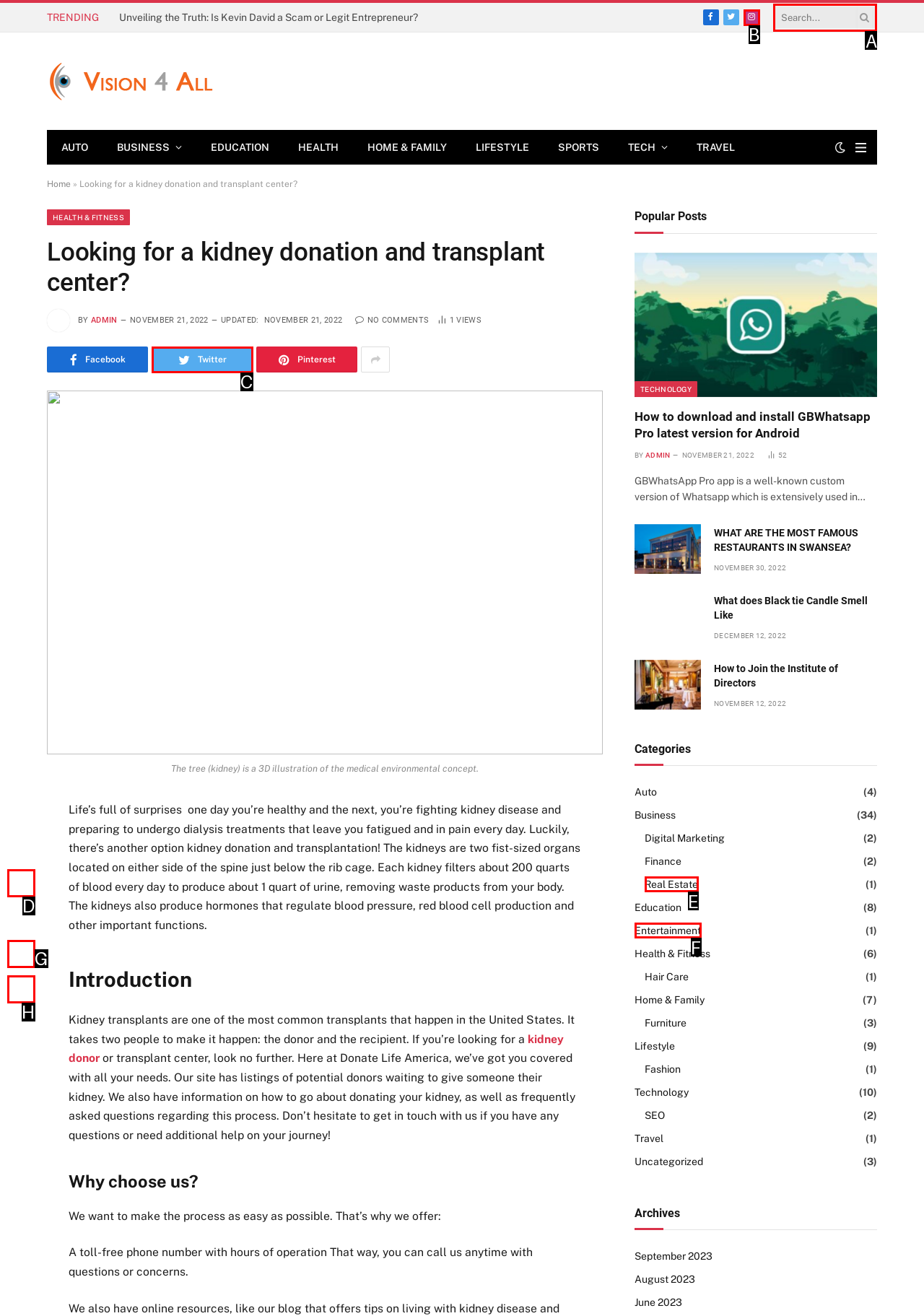Tell me which option I should click to complete the following task: Search for something Answer with the option's letter from the given choices directly.

A